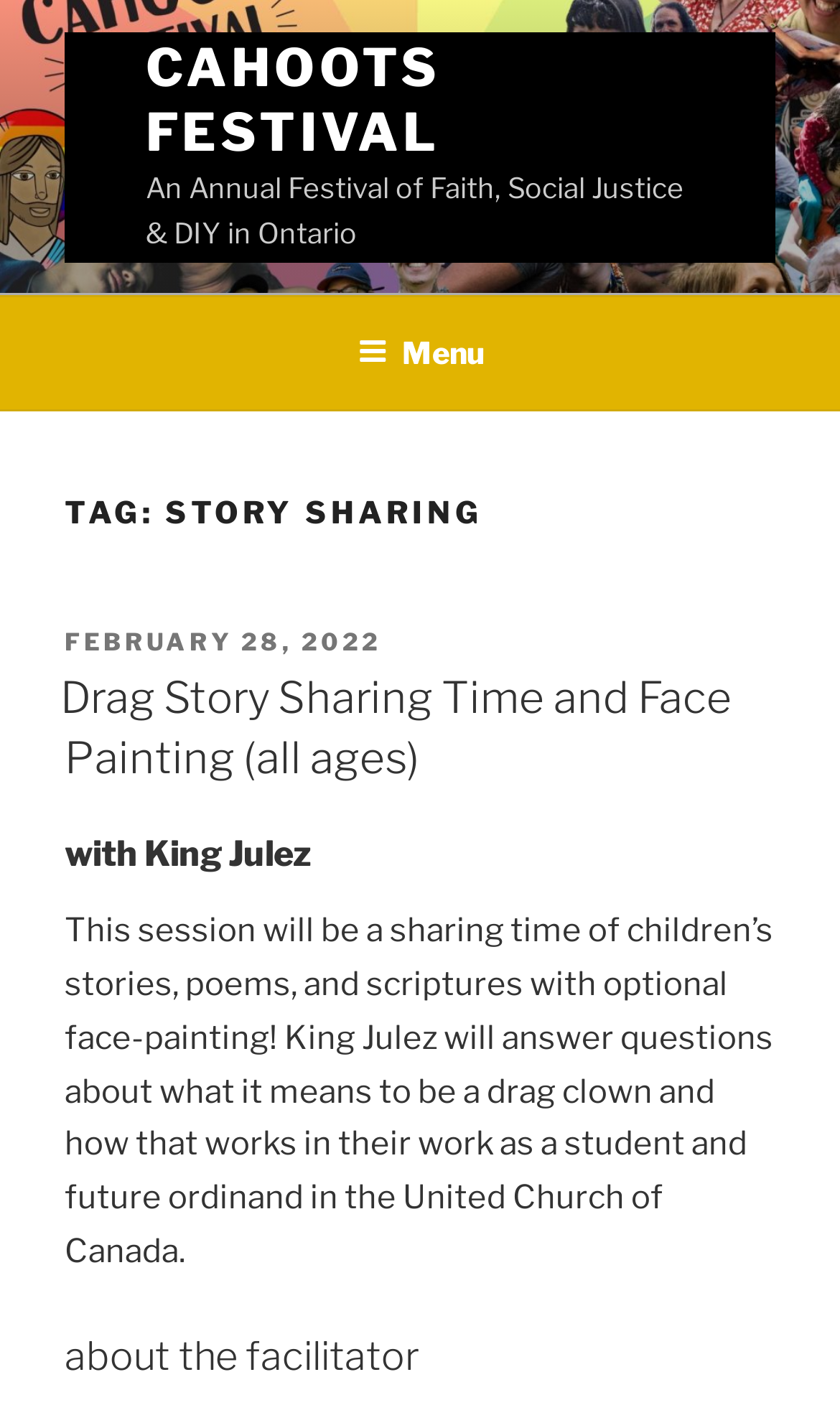Identify the coordinates of the bounding box for the element described below: "February 28, 2022March 21, 2022". Return the coordinates as four float numbers between 0 and 1: [left, top, right, bottom].

[0.077, 0.44, 0.454, 0.461]